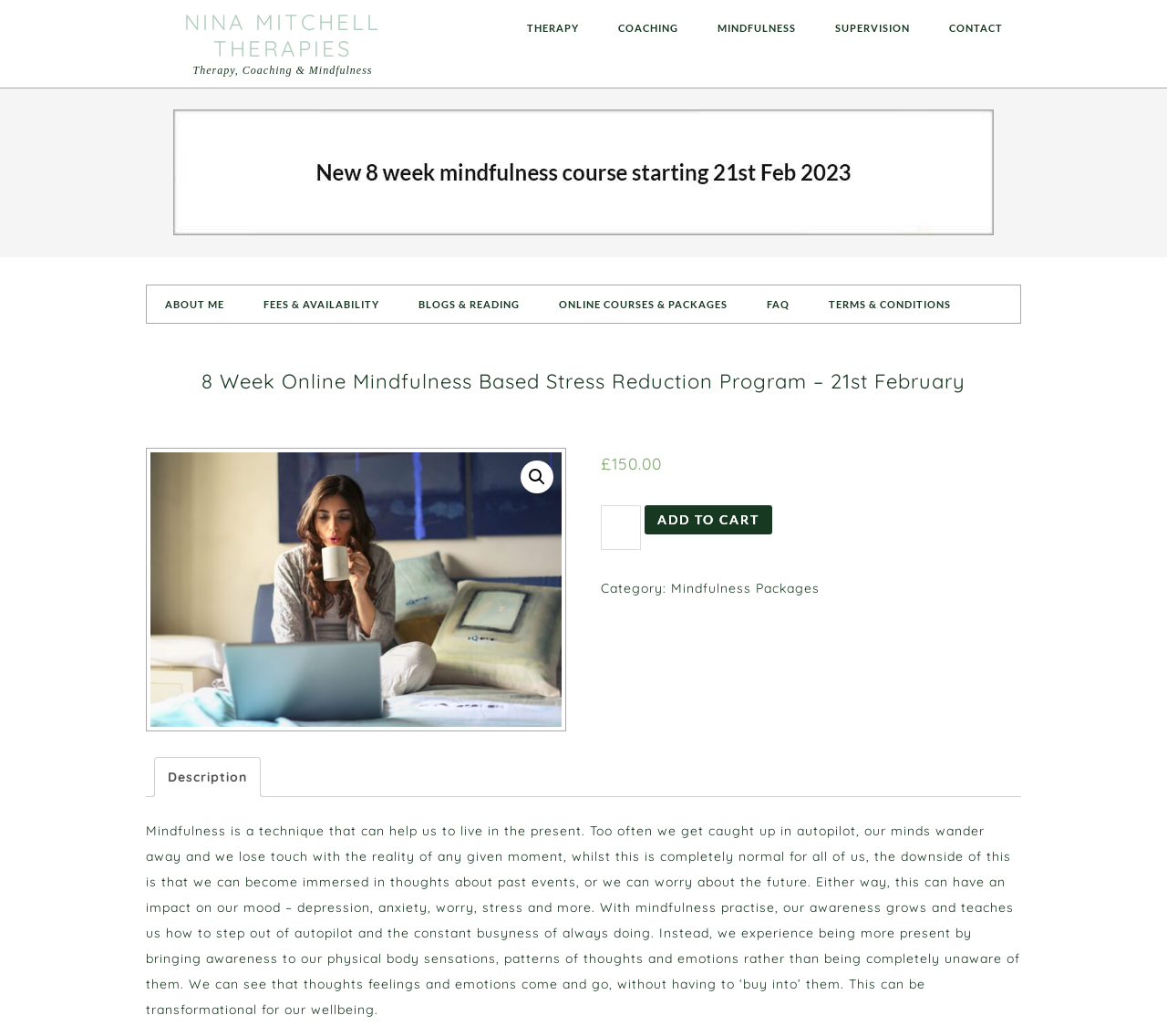Produce an elaborate caption capturing the essence of the webpage.

The webpage is about an 8-week online mindfulness-based stress reduction program starting on February 21st. At the top, there is a navigation menu with links to "About Me", "Fees & Availability", "Blogs & Reading", "Online Courses & Packages", "FAQ", and "Terms & Conditions". Below the navigation menu, there is a header section with the program title and a search icon.

On the left side, there is a vertical menu with links to "Therapy", "Coaching", "Mindfulness", "Supervision", and "Contact". Next to this menu, there is a figure or image that takes up most of the width of the page.

The main content area has a section with a program description, which explains that mindfulness is a technique to help people live in the present and become more aware of their thoughts, emotions, and physical body sensations. This section also mentions the benefits of mindfulness practice, such as reducing depression, anxiety, and stress.

Below the program description, there is a section with a price tag of £150.00 and a quantity selector. Users can add the program to their cart by clicking the "ADD TO CART" button. There is also a category label "Mindfulness Packages" with a link to related programs.

At the bottom of the page, there is a tab list with a single tab labeled "Description", which is currently selected and displays the program description.